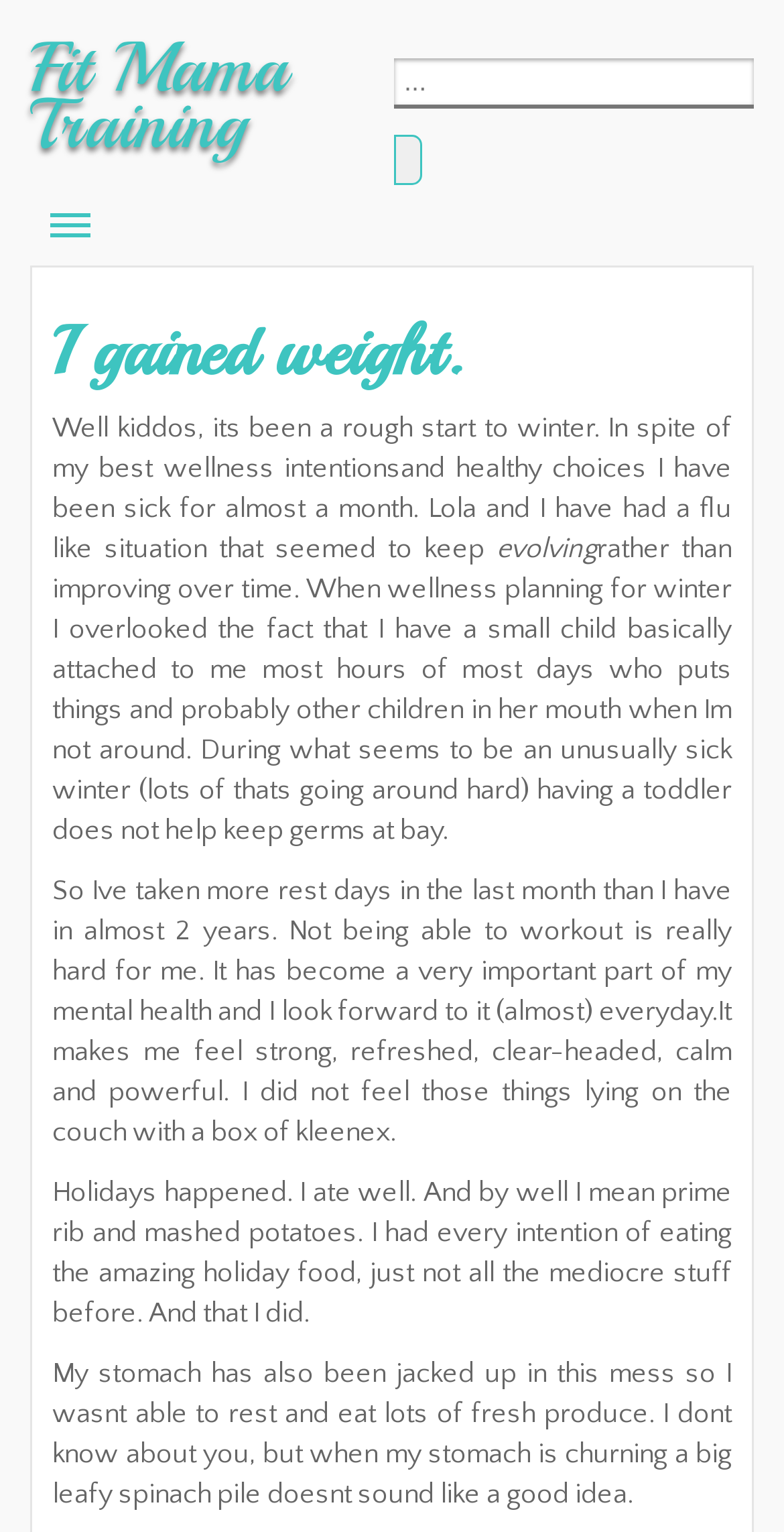What is the author's occupation?
Can you give a detailed and elaborate answer to the question?

The author mentions 'Fit Mama Training' in the link, and talks about working out and its importance for their mental health, suggesting that they are a fitness trainer or have a background in fitness.